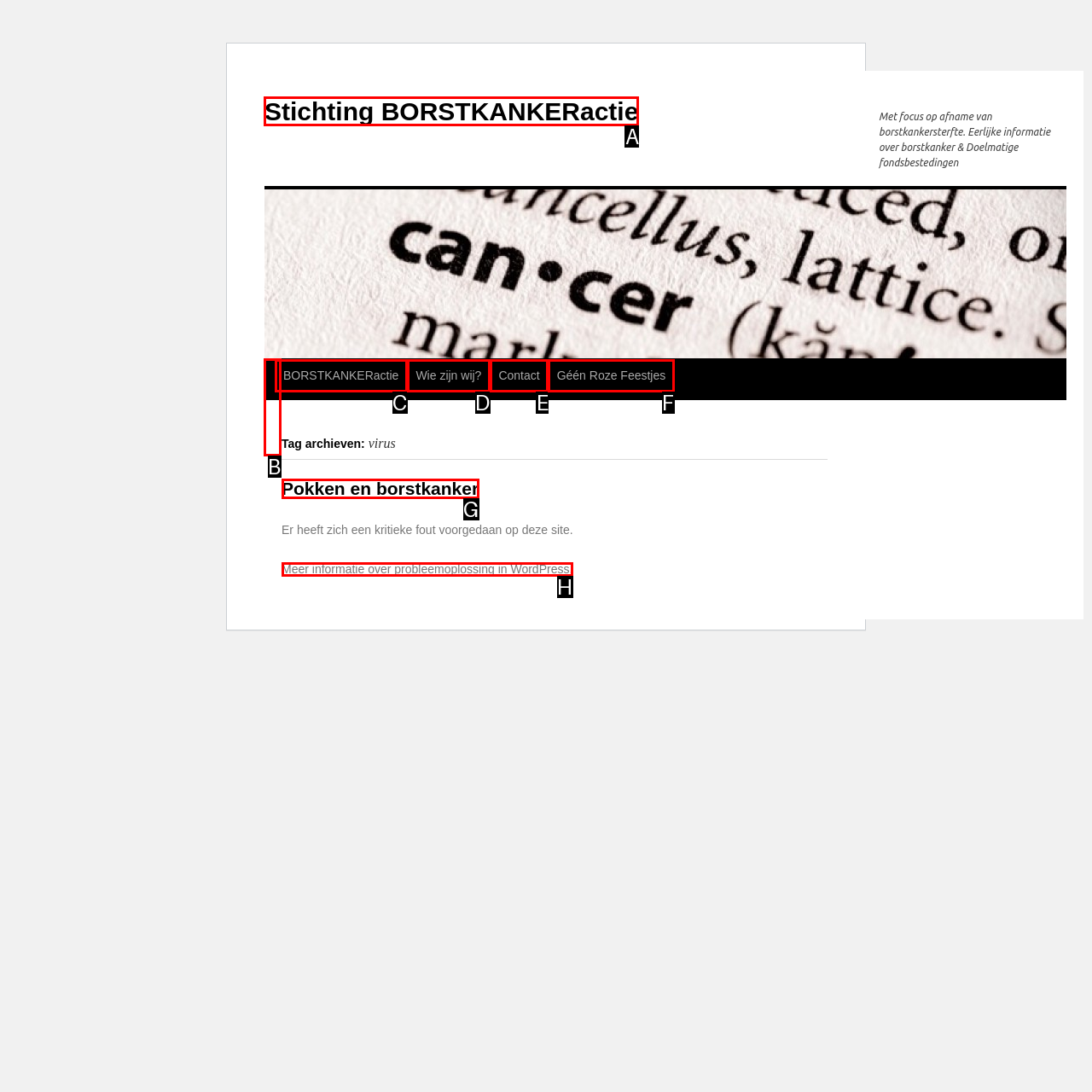Identify the correct HTML element to click to accomplish this task: Go to Stichting BORSTKANKERactie
Respond with the letter corresponding to the correct choice.

A